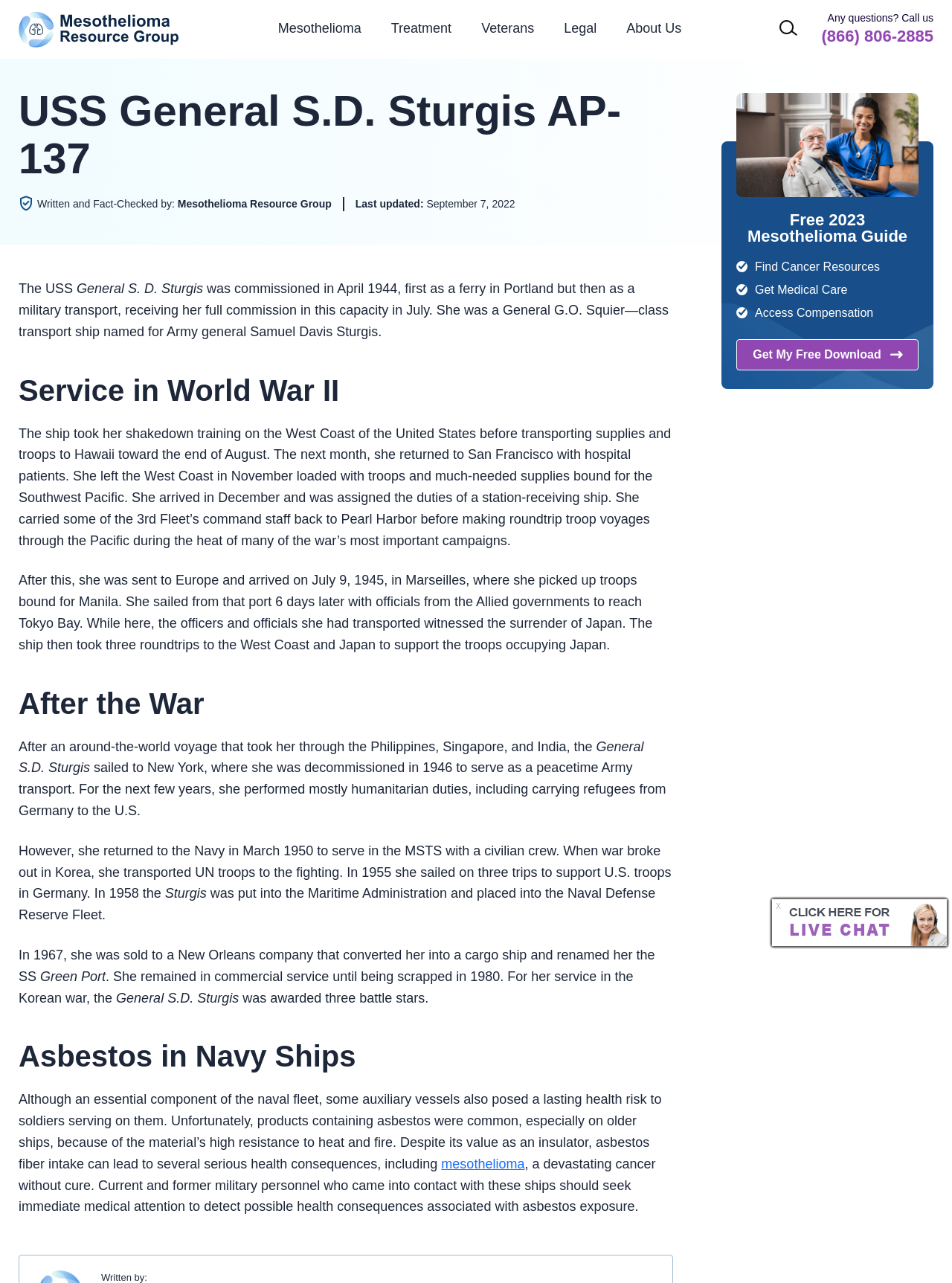Provide a brief response using a word or short phrase to this question:
What was the USS General S.D. Sturgis initially used for?

Ferry in Portland